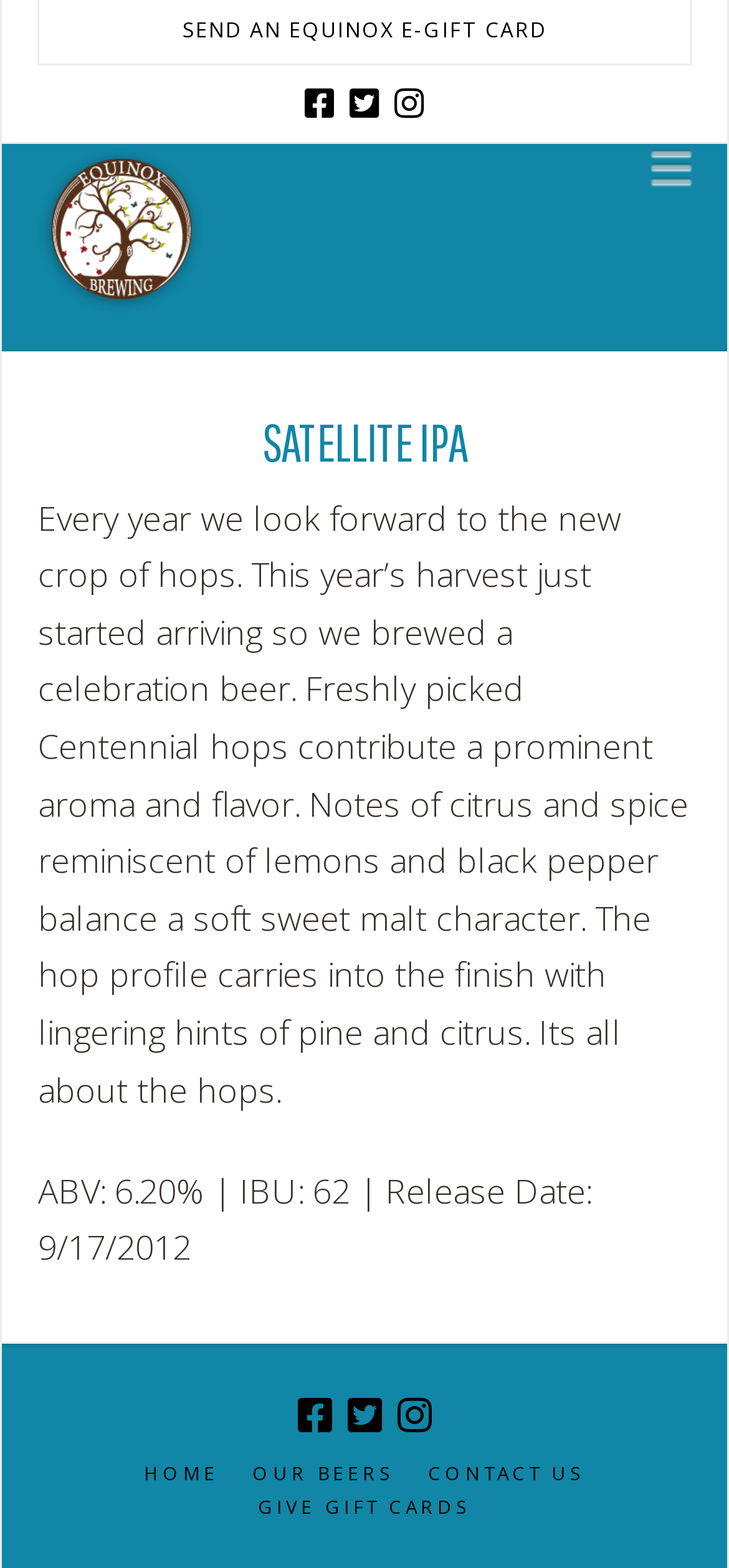Identify the bounding box coordinates for the element that needs to be clicked to fulfill this instruction: "Send an Equinox E-Gift Card". Provide the coordinates in the format of four float numbers between 0 and 1: [left, top, right, bottom].

[0.25, 0.009, 0.75, 0.027]